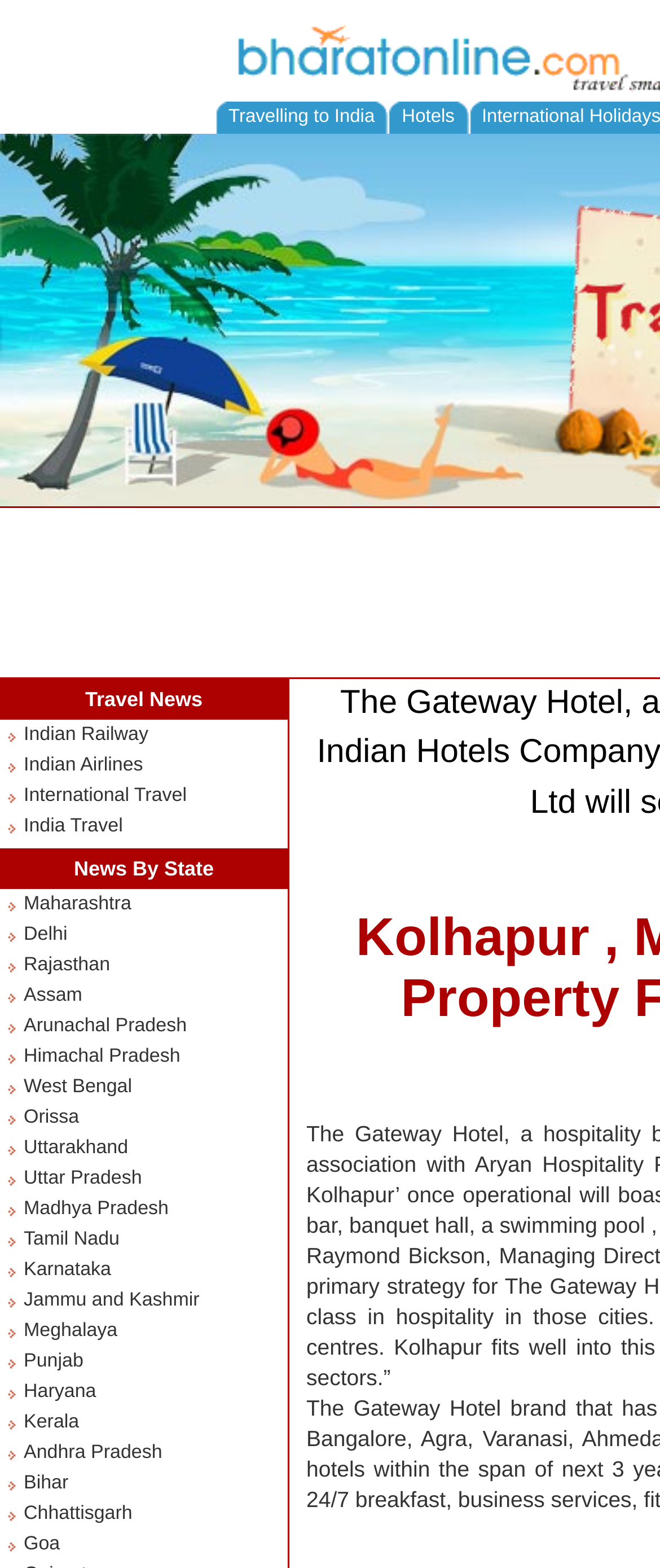Find the bounding box coordinates of the element I should click to carry out the following instruction: "Click on Maharashtra".

[0.036, 0.57, 0.199, 0.583]